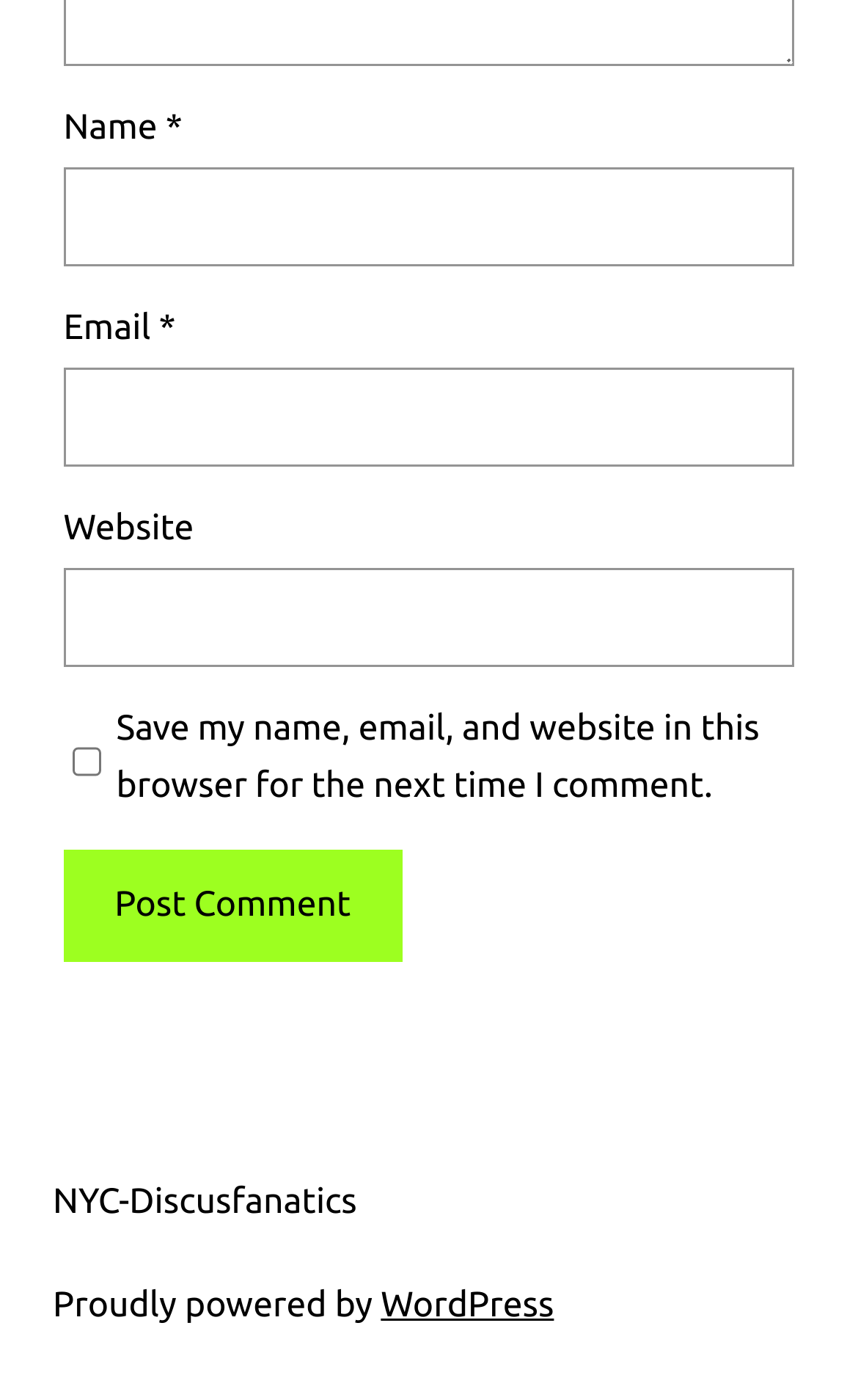Please answer the following question using a single word or phrase: 
What is the label of the first textbox?

Name